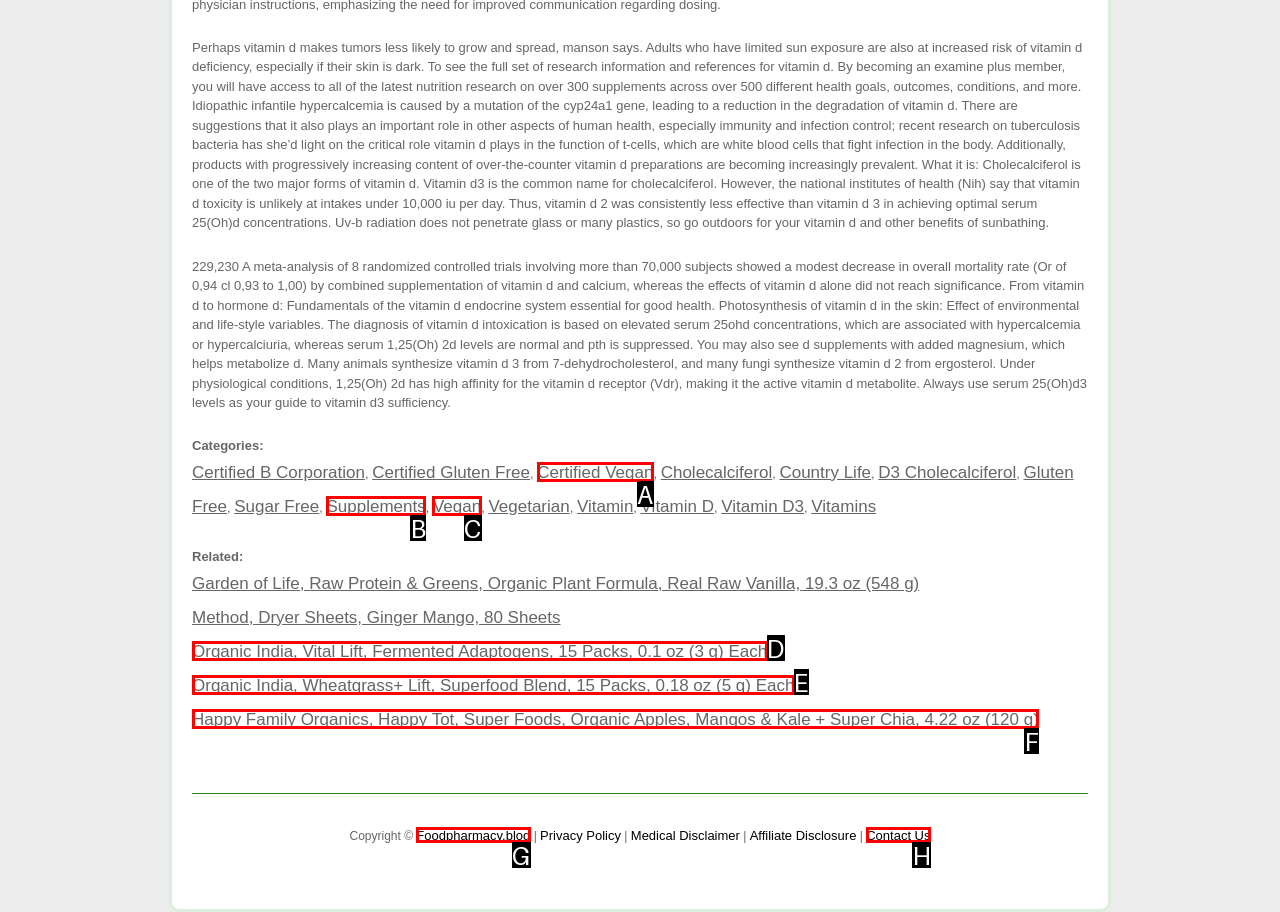Identify the HTML element that corresponds to the description: Contact Us Provide the letter of the correct option directly.

H